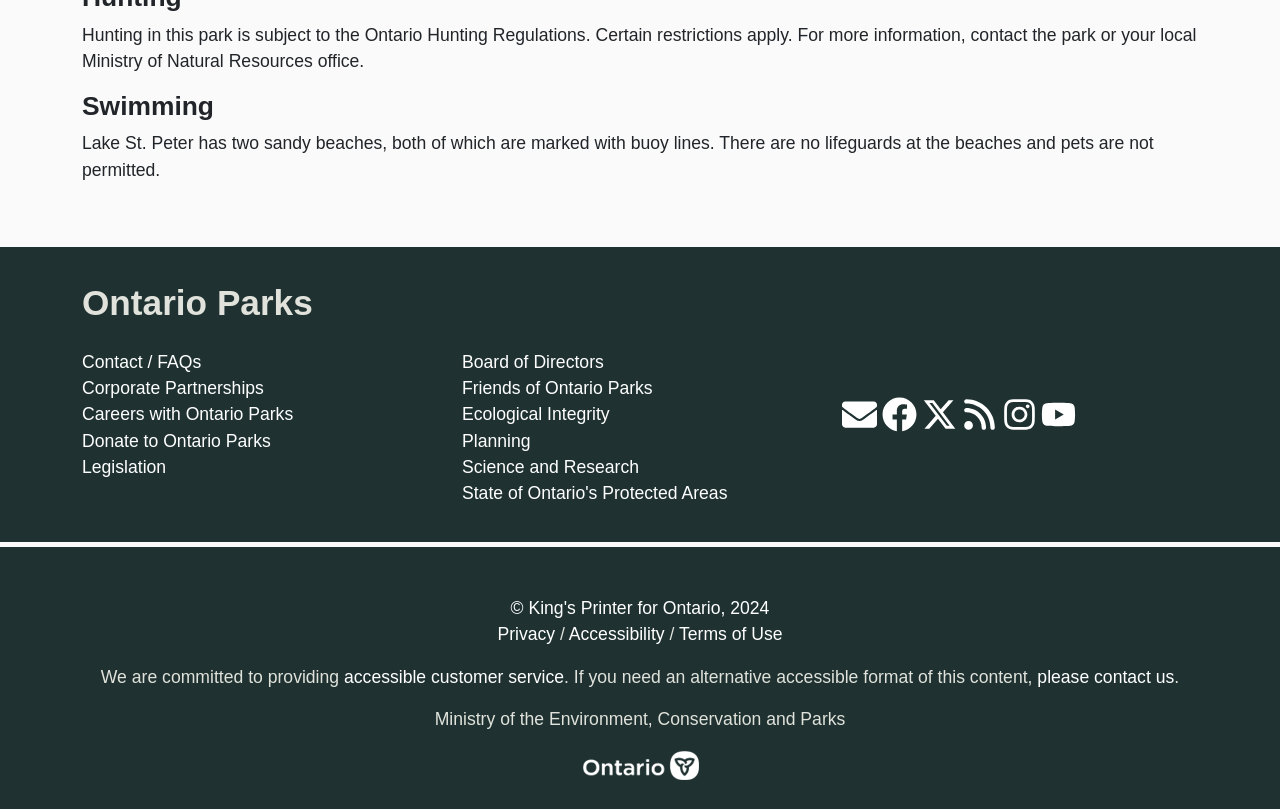Identify the bounding box coordinates for the UI element mentioned here: "TERMS OF USE". Provide the coordinates as four float values between 0 and 1, i.e., [left, top, right, bottom].

None